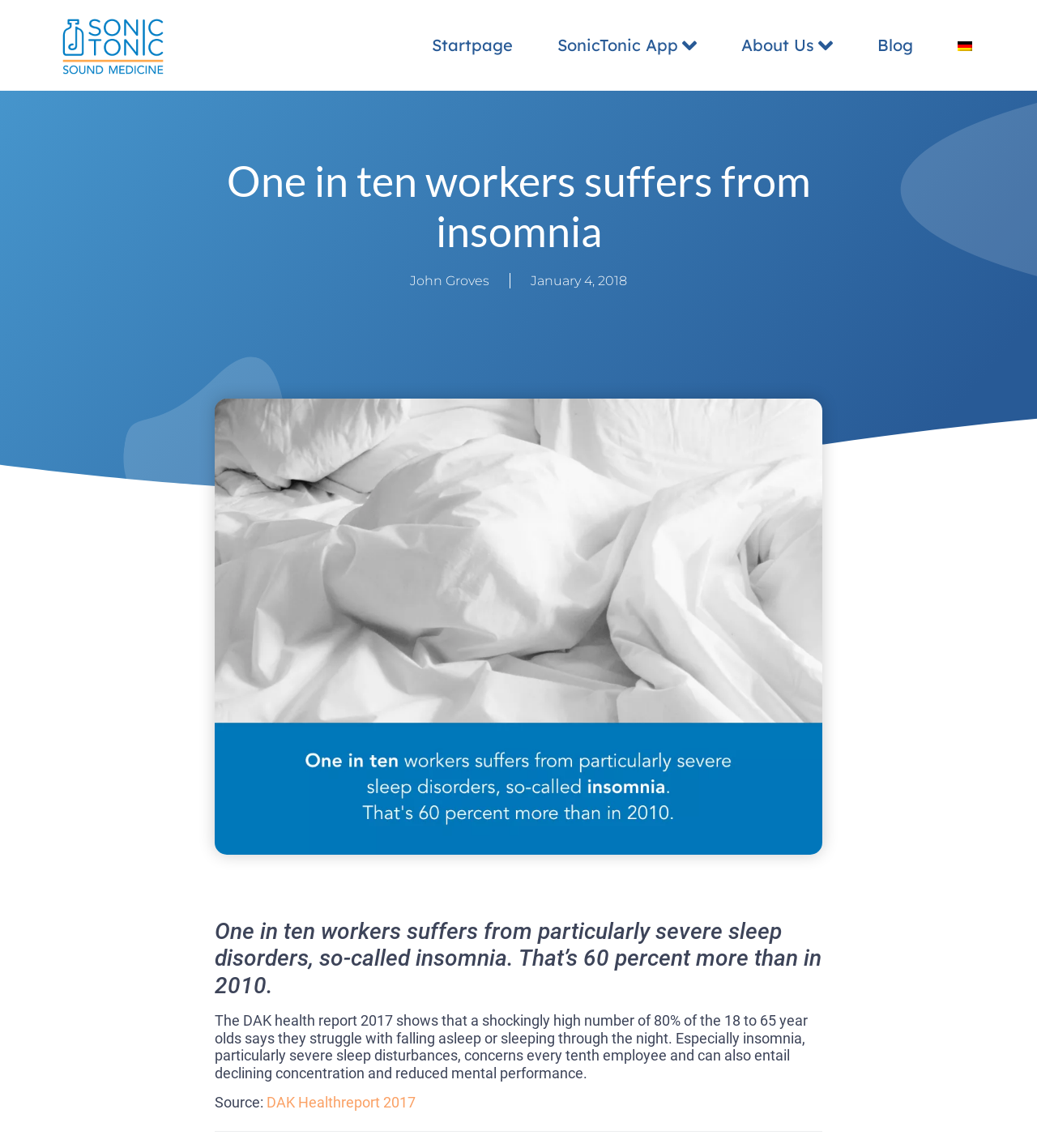Determine the bounding box coordinates of the UI element described below. Use the format (top-left x, top-left y, bottom-right x, bottom-right y) with floating point numbers between 0 and 1: About Us

[0.715, 0.029, 0.785, 0.05]